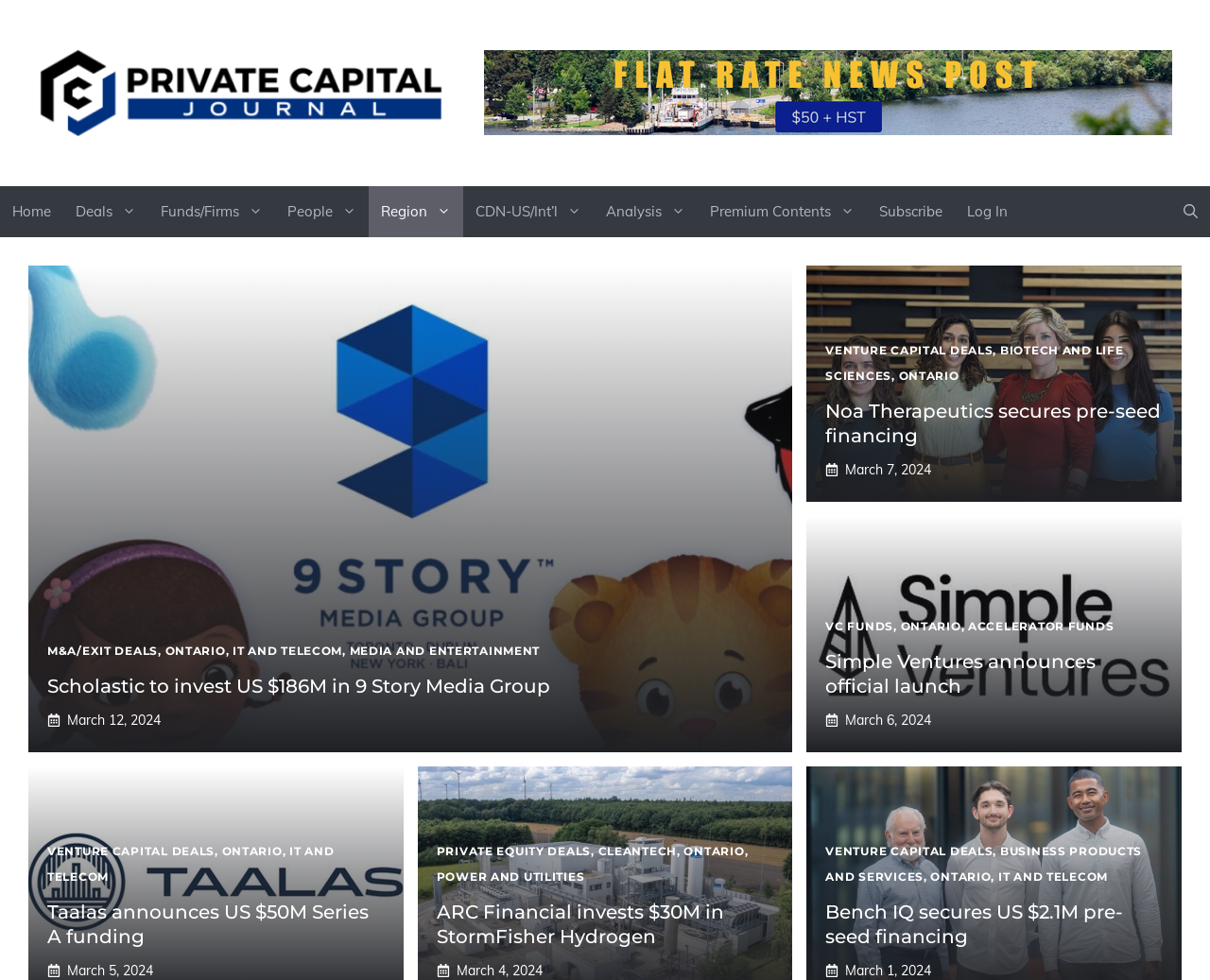Create a full and detailed caption for the entire webpage.

The webpage is titled "Ontario - Private Capital Journal" and has a banner at the top with a link to "Private Capital Journal" accompanied by an image. Below the banner, there is a navigation menu with 10 links: "Home", "Deals", "Funds/Firms", "People", "Region", "CDN-US/Int’l", "Analysis", "Premium Contents", "Subscribe", and "Log In". To the right of the navigation menu, there is a search button.

The main content of the webpage is divided into three sections, each containing a series of articles. The first section has one article with a heading "Scholastic to invest US $186M in 9 Story Media Group" and a link to the article. Below the heading, there is a time stamp "March 12, 2024".

The second section has two articles. The first article has a heading "Noa Therapeutics secures pre-seed financing" and a link to the article. Below the heading, there is a time stamp "March 7, 2024". The second article has a heading "Simple Ventures announces official launch" and a link to the article. Below the heading, there is a time stamp "March 6, 2024".

The third section has four articles. The first article has a heading "Taalas announces US $50M Series A funding" and a link to the article. Below the heading, there is a time stamp "March 5, 2024". The second article has a heading "ARC Financial invests $30M in StormFisher Hydrogen" and a link to the article. Below the heading, there is a time stamp "March 4, 2024". The third article has a heading "Bench IQ secures US $2.1M pre-seed financing" and a link to the article. Below the heading, there is a time stamp "March 1, 2024".